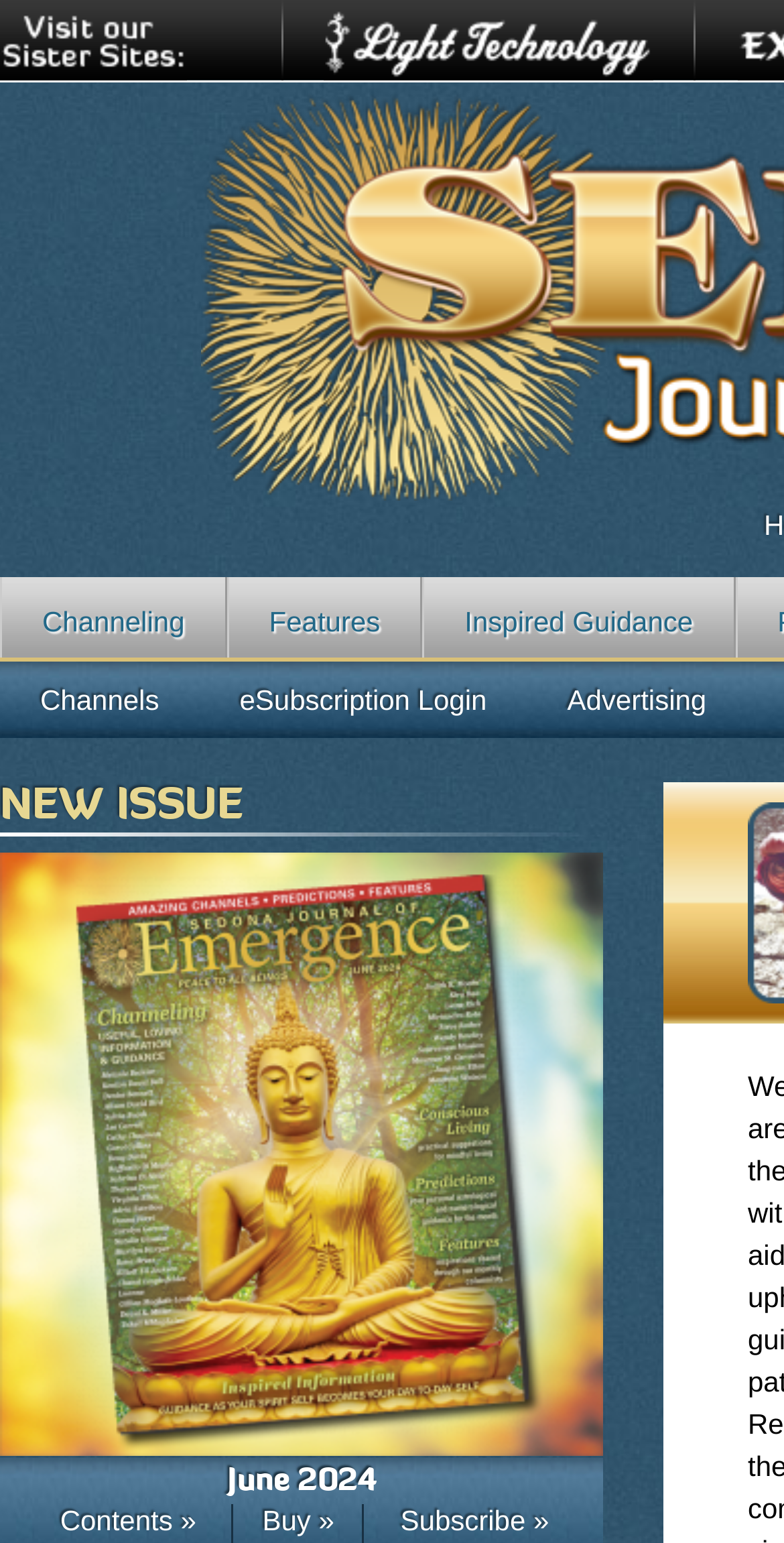Identify the bounding box coordinates of the clickable region required to complete the instruction: "Check contents". The coordinates should be given as four float numbers within the range of 0 and 1, i.e., [left, top, right, bottom].

[0.077, 0.975, 0.25, 0.996]